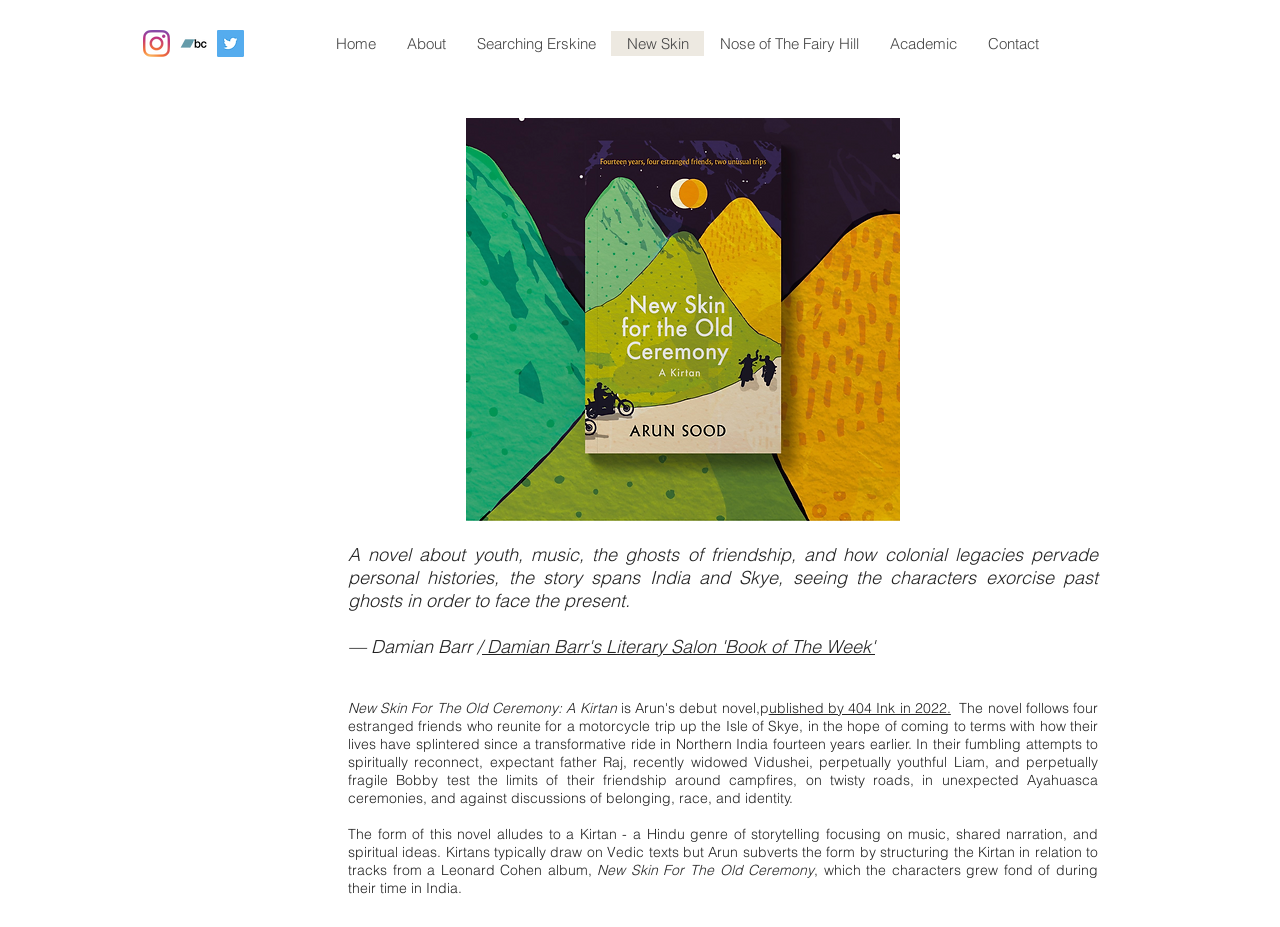Find the bounding box coordinates of the area that needs to be clicked in order to achieve the following instruction: "Check the publication details". The coordinates should be specified as four float numbers between 0 and 1, i.e., [left, top, right, bottom].

[0.6, 0.754, 0.743, 0.773]